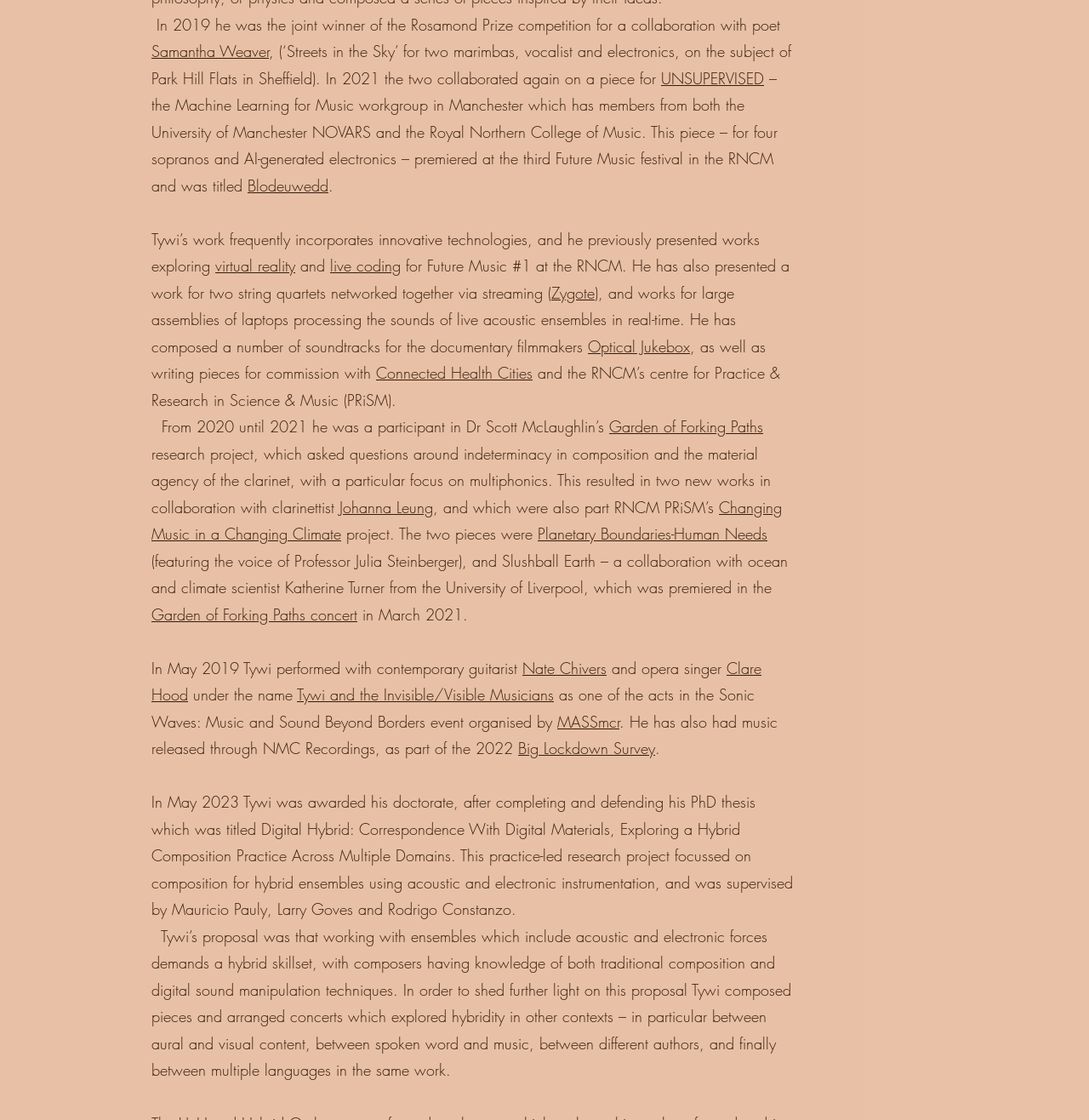Using floating point numbers between 0 and 1, provide the bounding box coordinates in the format (top-left x, top-left y, bottom-right x, bottom-right y). Locate the UI element described here: October 2021

None